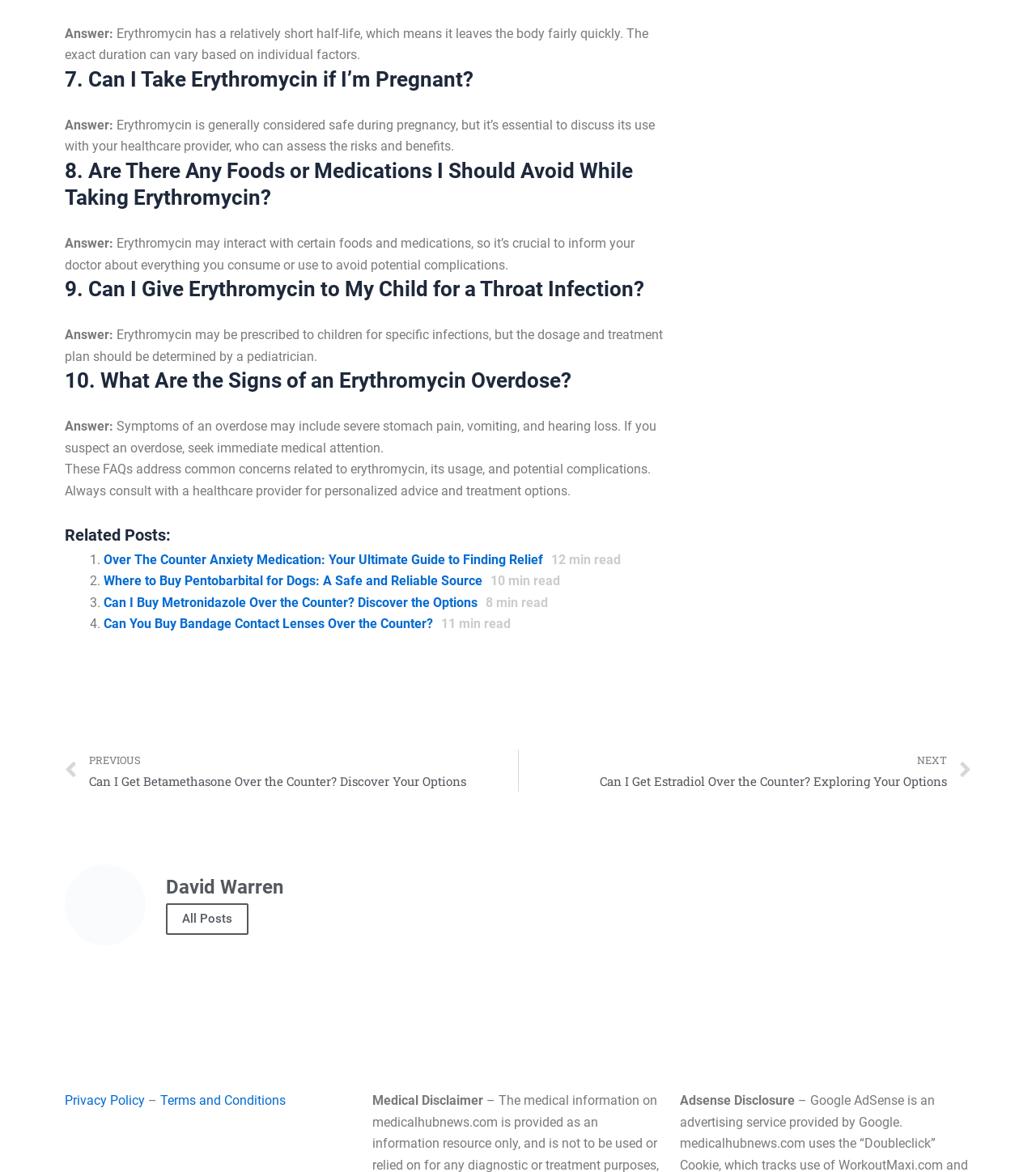With reference to the image, please provide a detailed answer to the following question: How many FAQs are there on this webpage?

I counted the number of 'Answer:' StaticText elements, which are 10, indicating that there are 10 FAQs on this webpage.